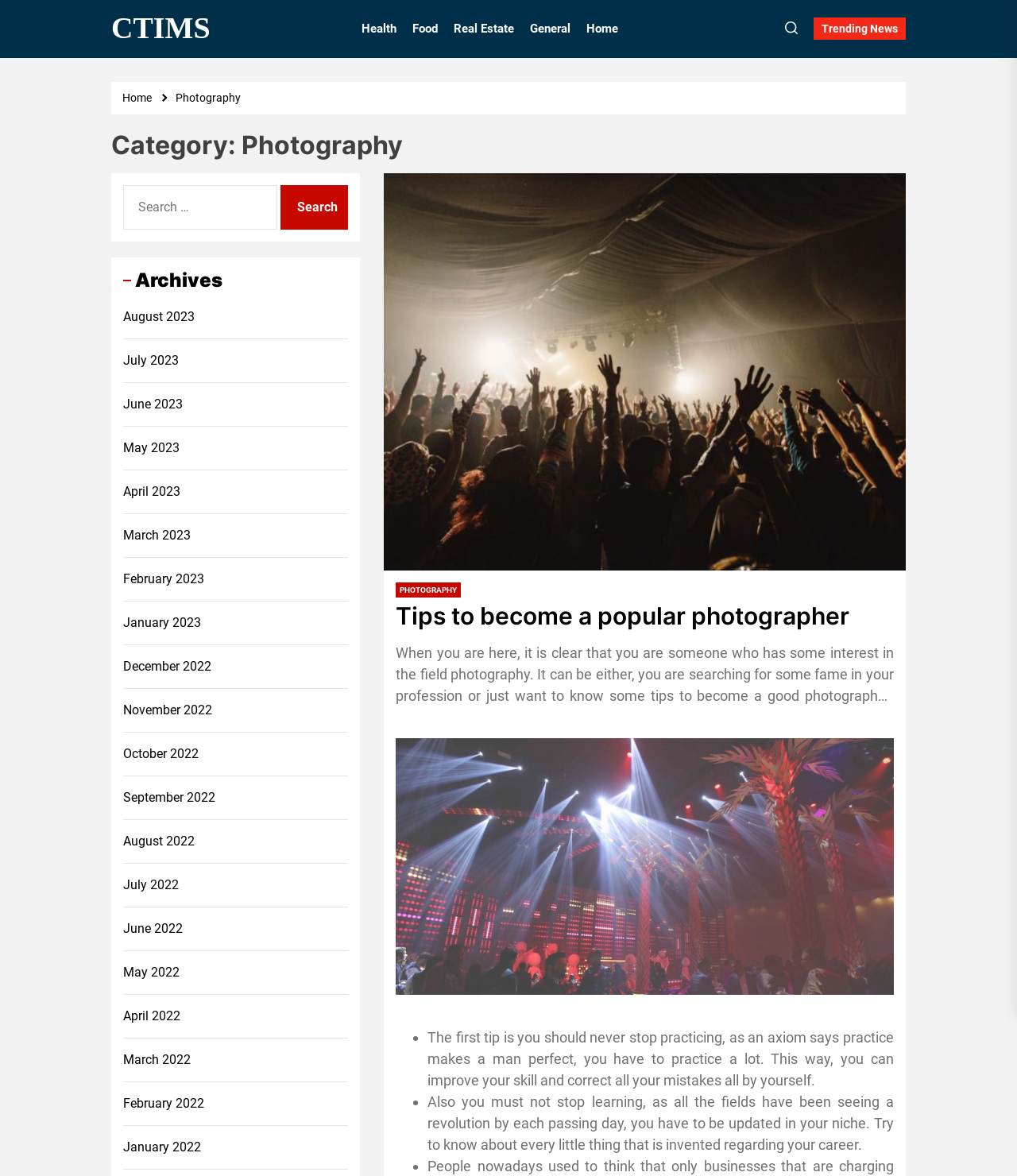Highlight the bounding box coordinates of the element you need to click to perform the following instruction: "Read the 'Tips to become a popular photographer' article."

[0.389, 0.511, 0.879, 0.535]